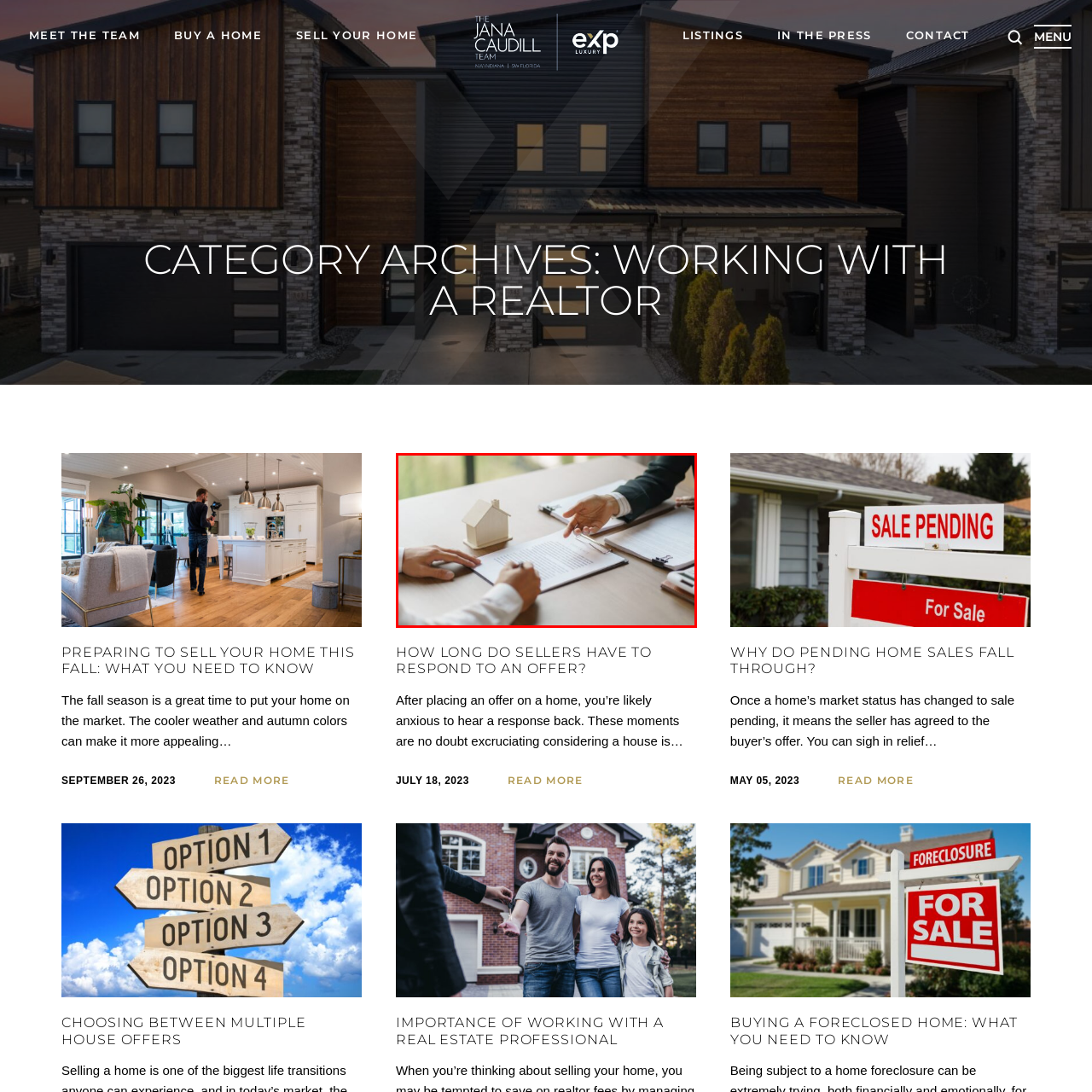Concentrate on the image area surrounded by the red border and answer the following question comprehensively: What is the atmosphere of the conversation?

The atmosphere of the conversation suggests a collaborative decision-making process, possibly involving the purchasing or selling of a home, as the two individuals are engaged in a discussion over real estate documents.